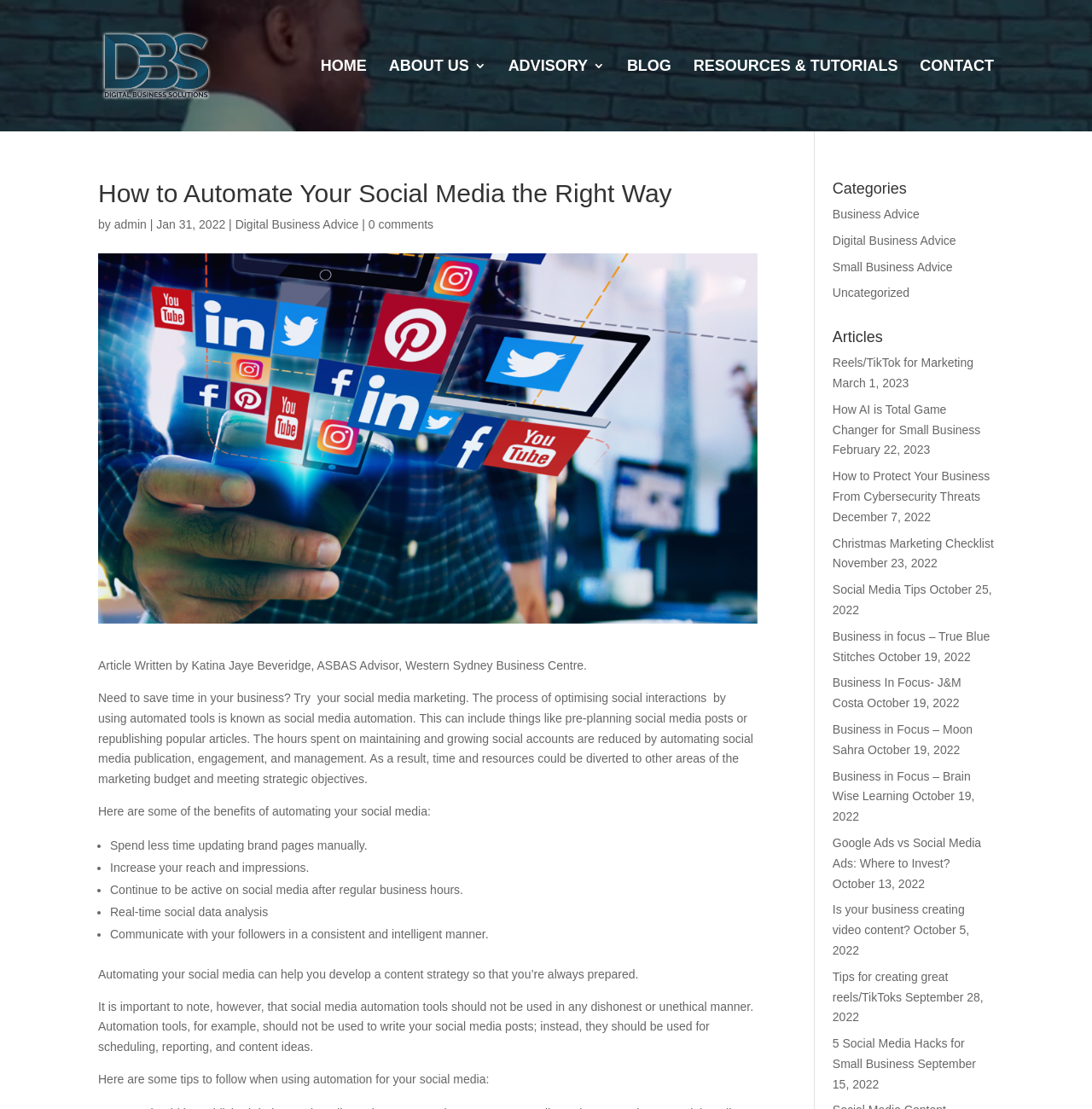Identify the bounding box of the UI element described as follows: "Business In Focus- J&M Costa". Provide the coordinates as four float numbers in the range of 0 to 1 [left, top, right, bottom].

[0.762, 0.609, 0.88, 0.64]